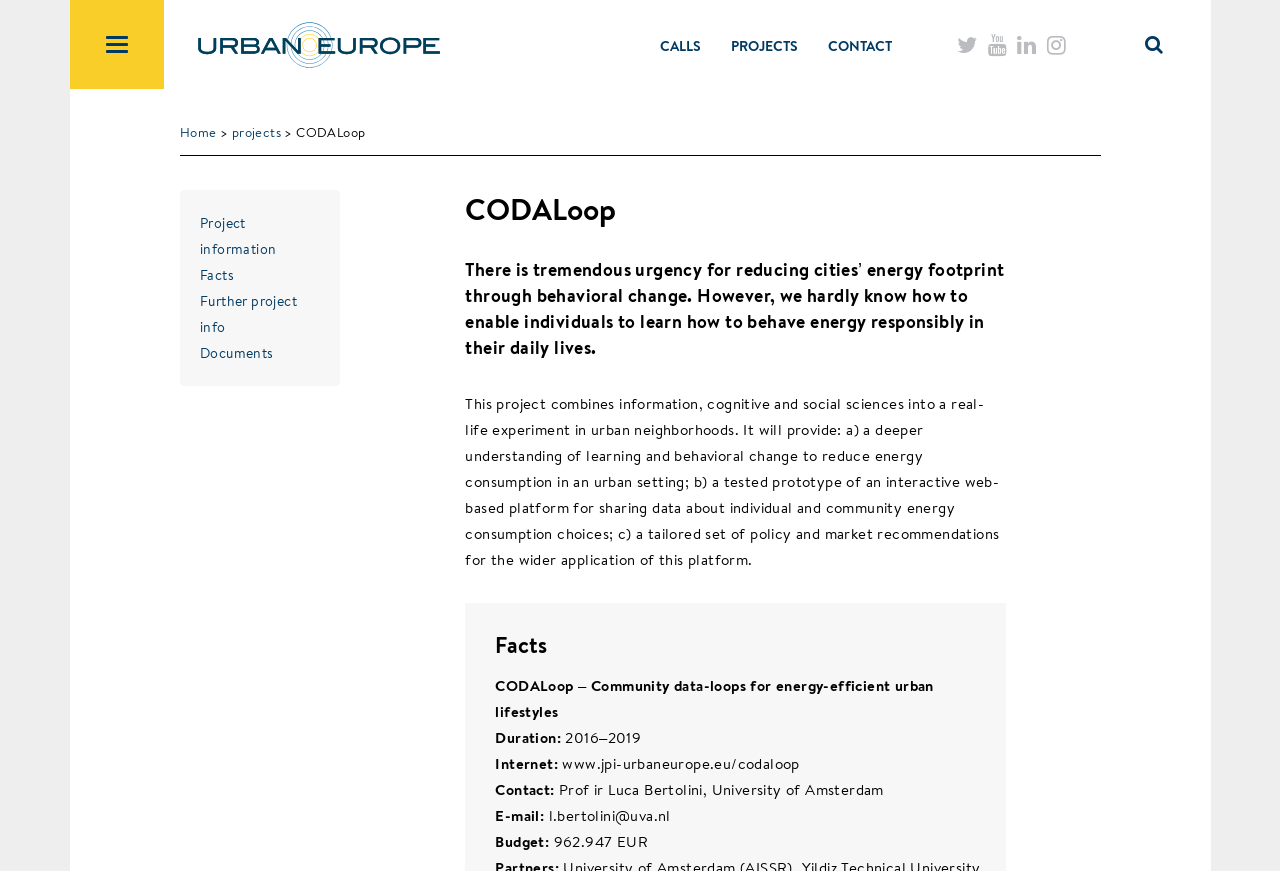Determine the bounding box coordinates for the HTML element described here: "Further project info".

[0.156, 0.331, 0.25, 0.39]